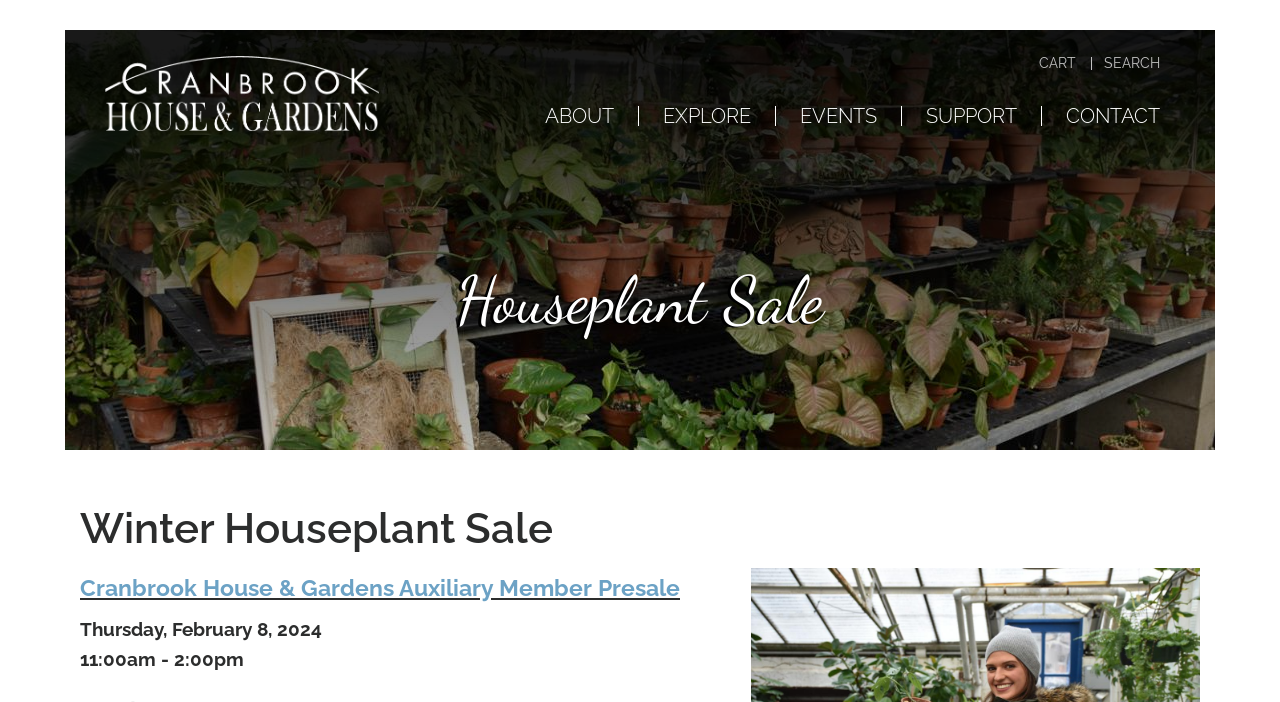Use a single word or phrase to answer the question:
How many navigation links are on the top-right corner of the webpage?

5